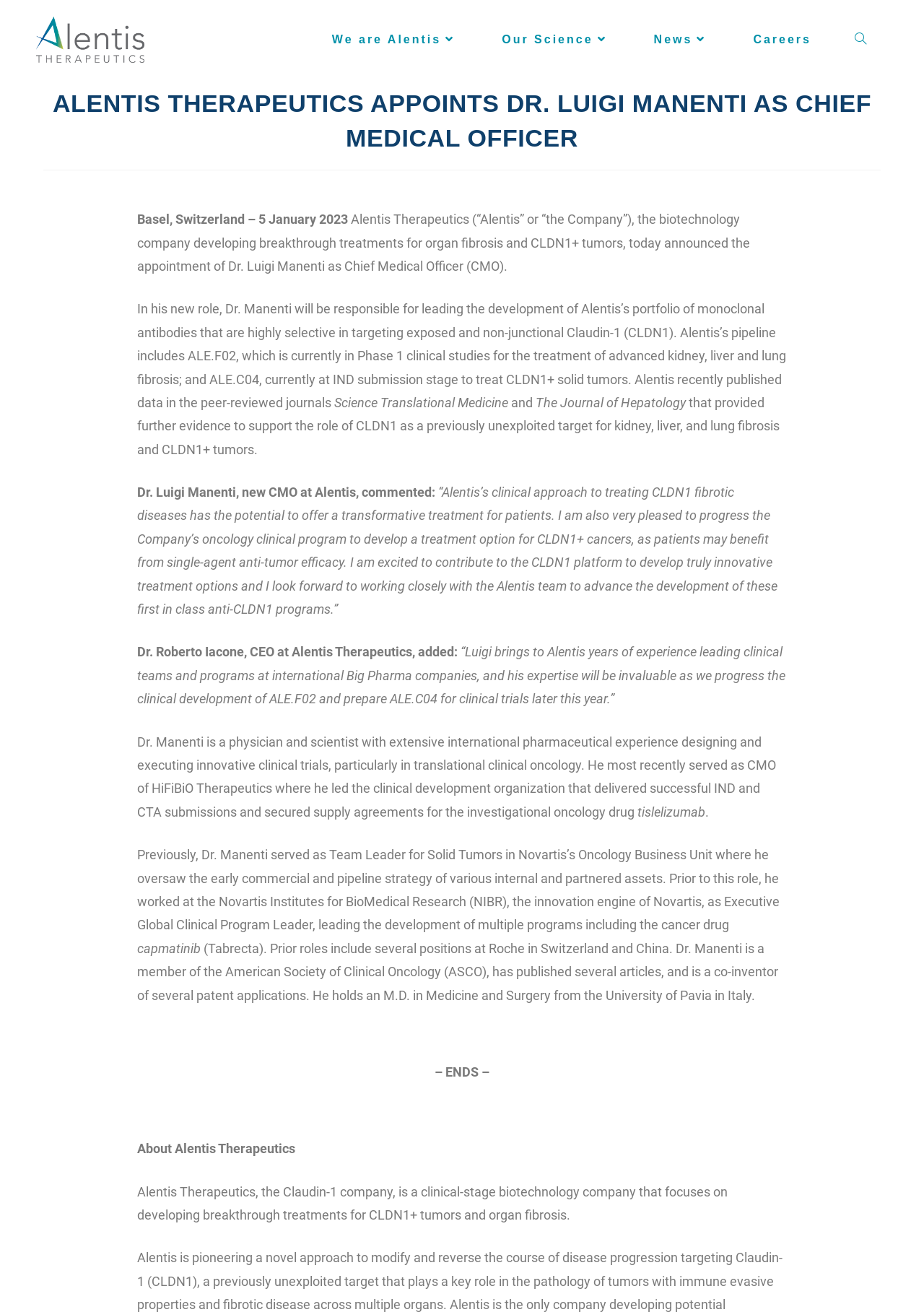Identify the bounding box for the element characterized by the following description: "News".

[0.684, 0.019, 0.792, 0.041]